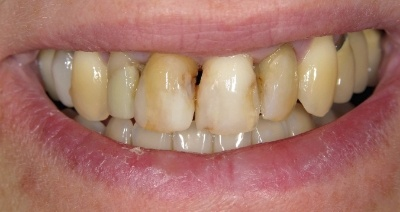Is the image related to oral health?
Examine the image closely and answer the question with as much detail as possible.

The image serves as a stark representation of the imperfections that many individuals face regarding their oral health and aesthetics, which implies that the image is related to oral health and the importance of cosmetic dental options.